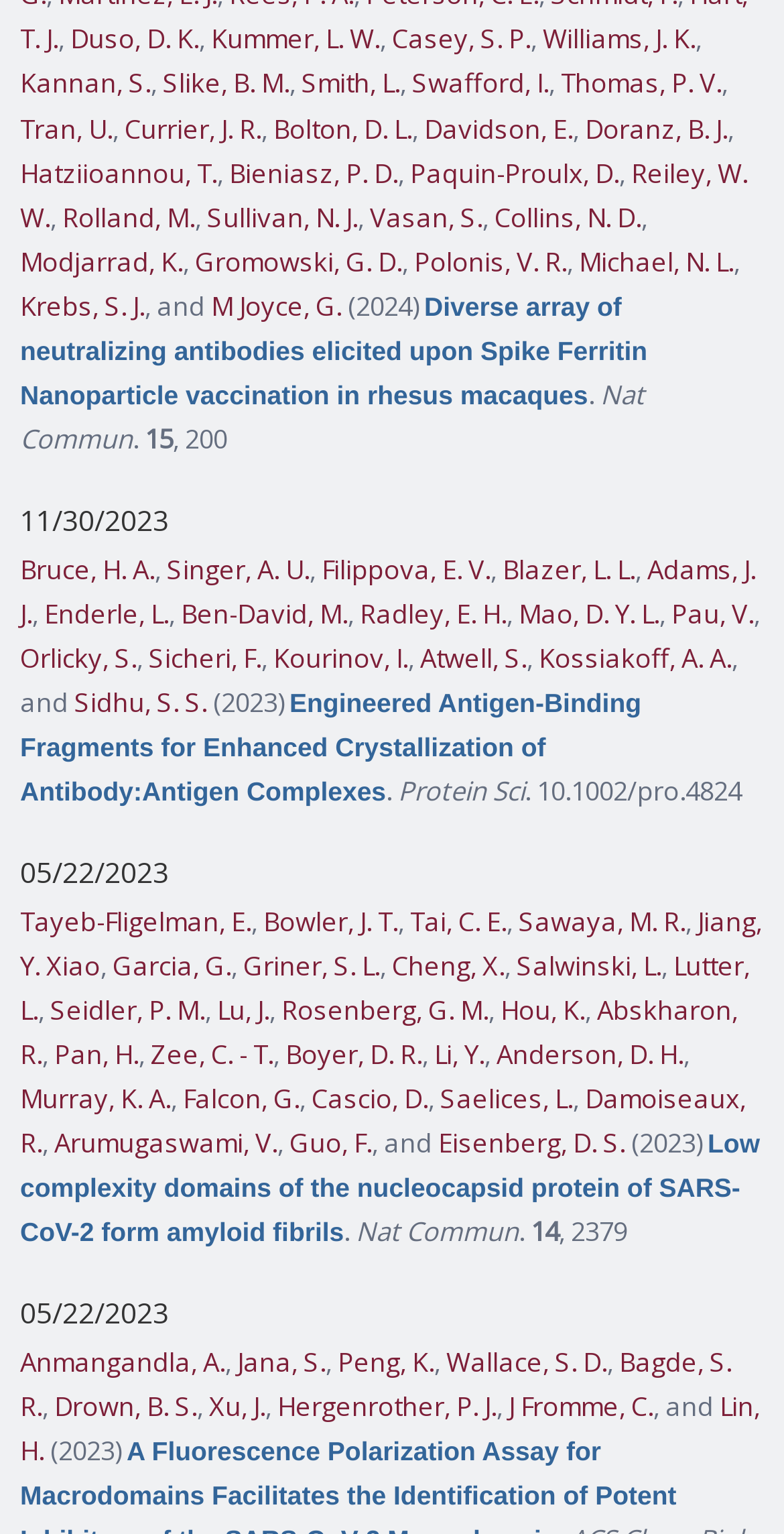How many authors are listed on the webpage?
Provide a detailed and extensive answer to the question.

By scanning the webpage, I can see a long list of authors' names, each with a link. There are more than 30 authors listed, as I can see multiple rows of authors' names.